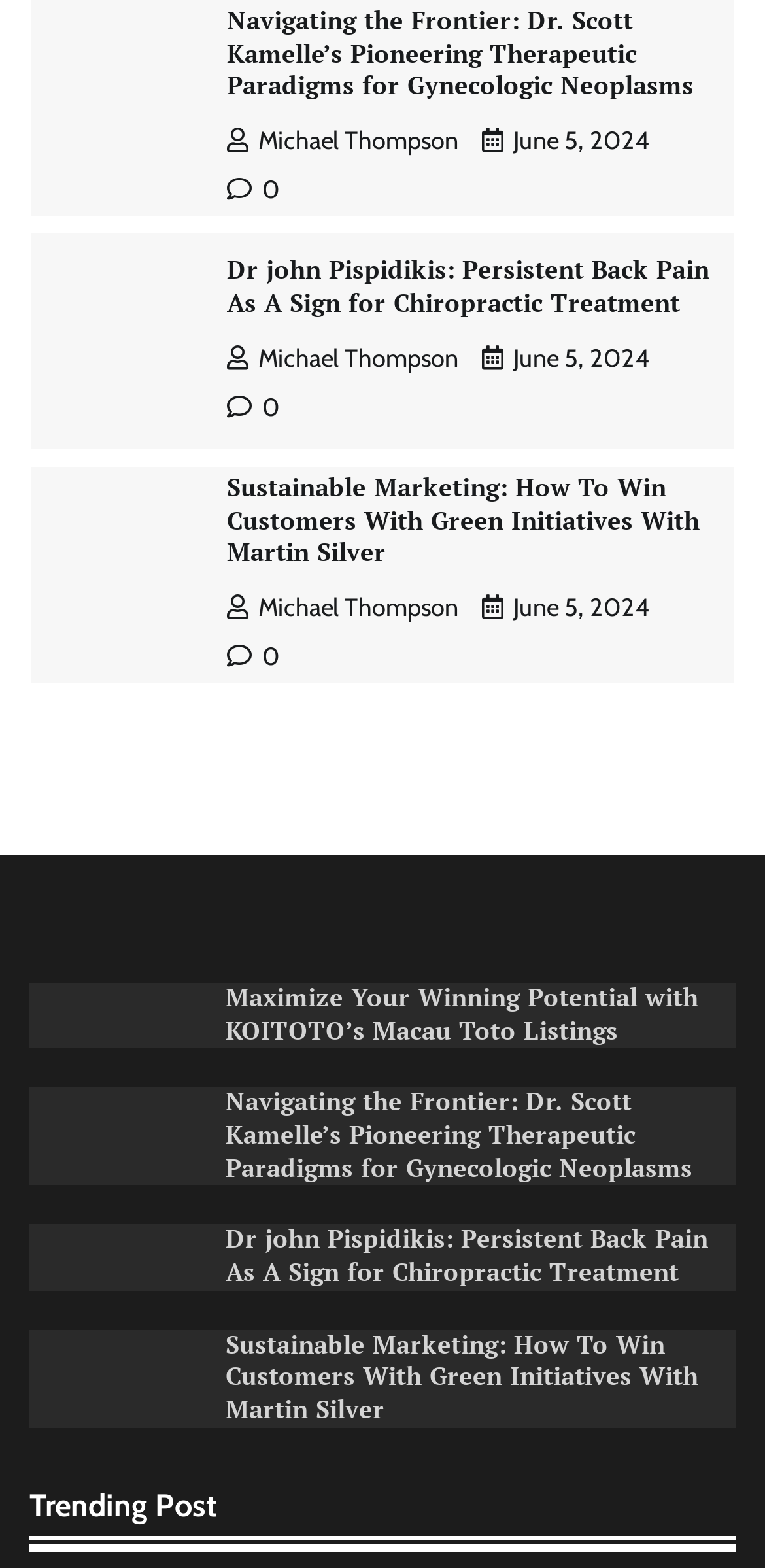Determine the bounding box coordinates of the region that needs to be clicked to achieve the task: "Read the post by Michael Thompson".

[0.296, 0.08, 0.599, 0.099]